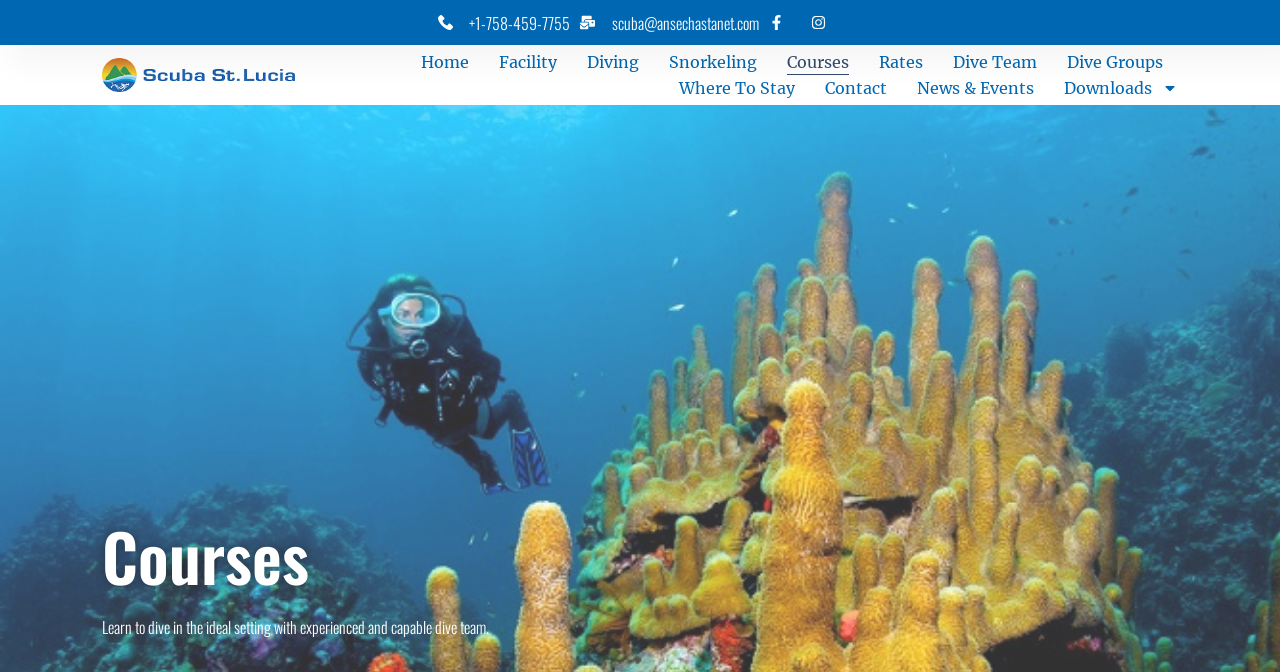What is the name of the logo at the top left of the webpage?
Refer to the screenshot and respond with a concise word or phrase.

Scuba St Lucia Logo